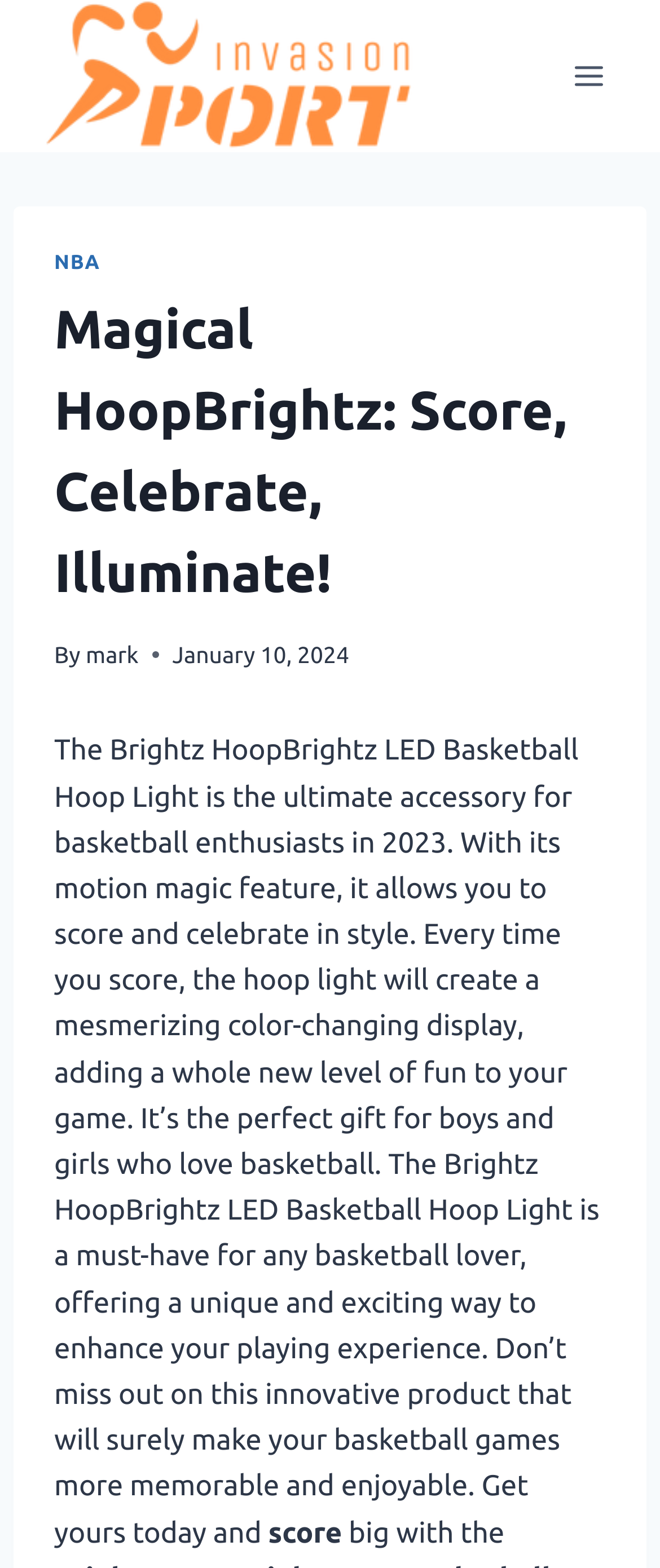What is the benefit of using the HoopBrightz LED Basketball Hoop Light?
Please give a detailed and elaborate answer to the question based on the image.

I found the answer by reading the text on the webpage, which claims that the product 'offers a unique and exciting way to enhance your playing experience'.